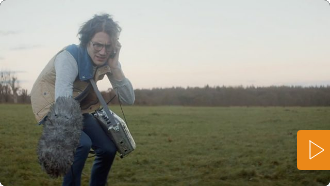What is visible in the background of the image?
Please answer the question as detailed as possible.

The background of the image features a serene landscape, which complements the theme of exploring sound in nature, as described in the caption.